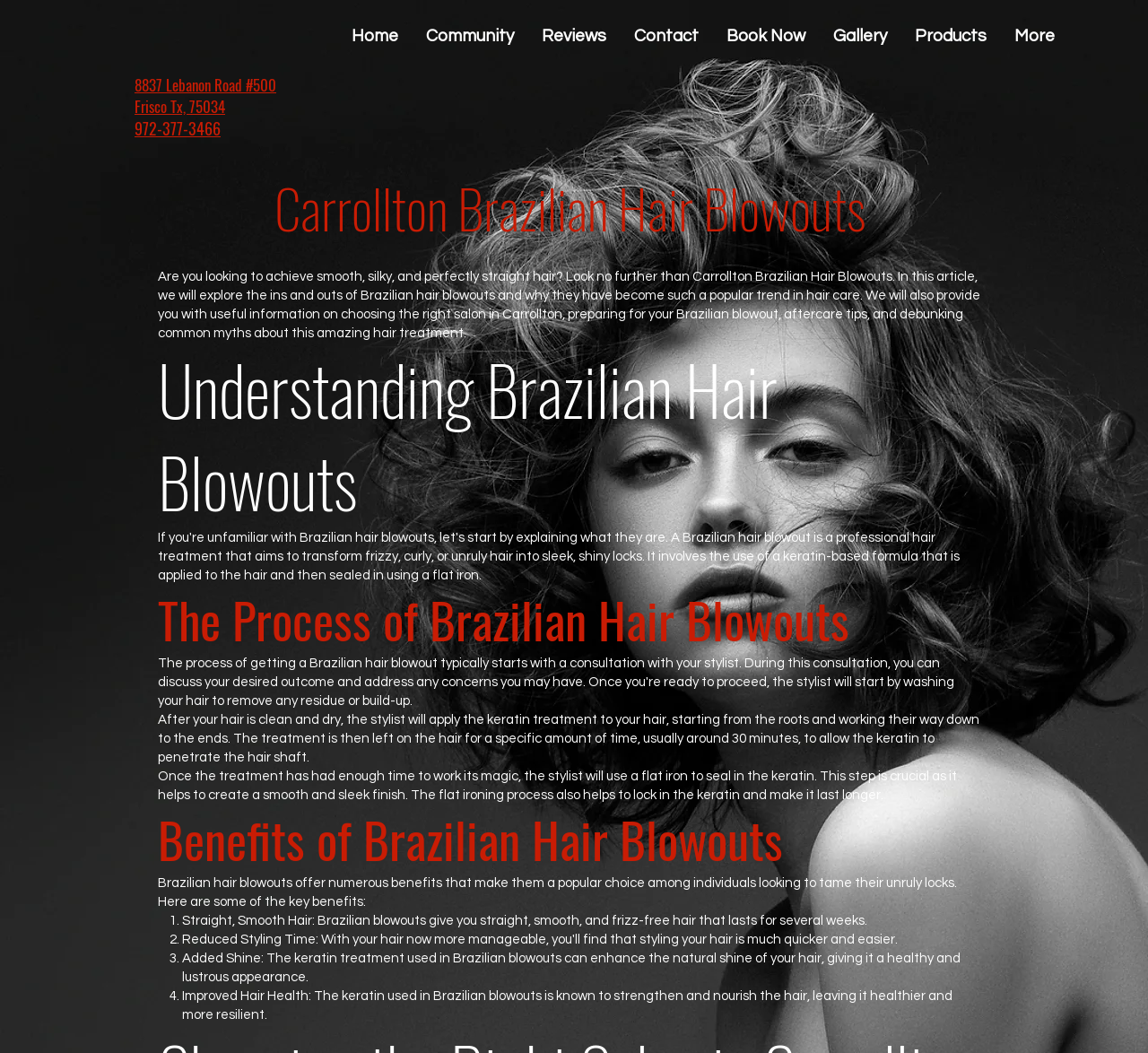Find the bounding box coordinates for the element that must be clicked to complete the instruction: "Click on the 'Book Now' link". The coordinates should be four float numbers between 0 and 1, indicated as [left, top, right, bottom].

[0.62, 0.013, 0.713, 0.055]